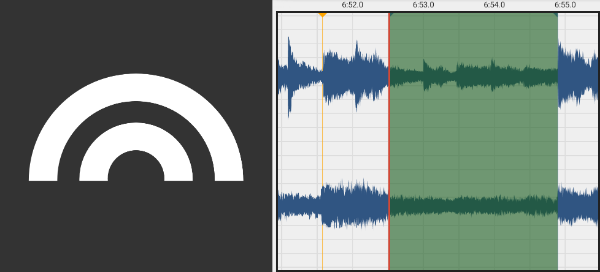Provide a one-word or brief phrase answer to the question:
What type of users is this audio editing tool ideal for?

Podcasters and musicians